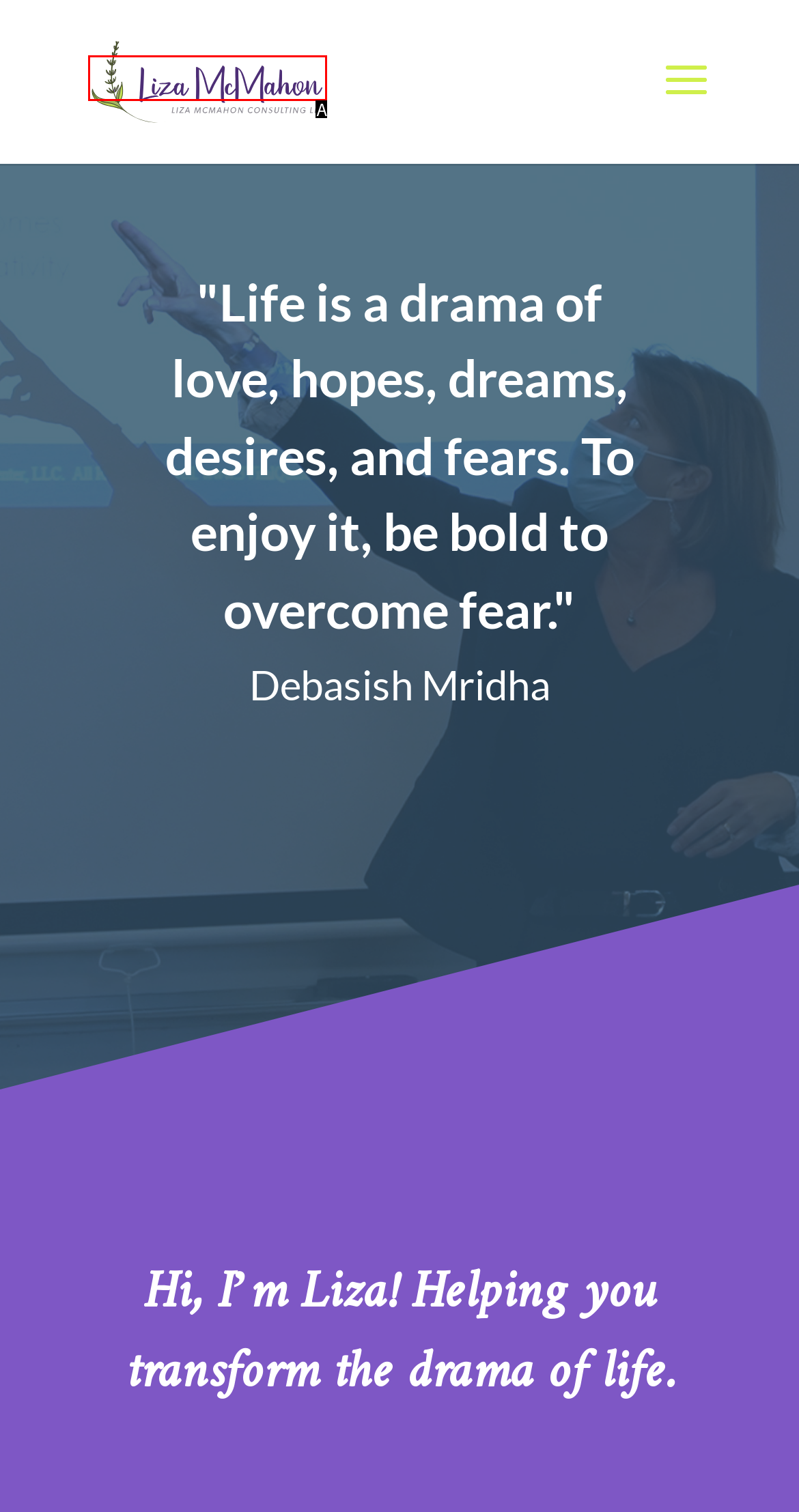Identify the option that corresponds to the description: alt="Liza McMahon Consulting" 
Provide the letter of the matching option from the available choices directly.

A